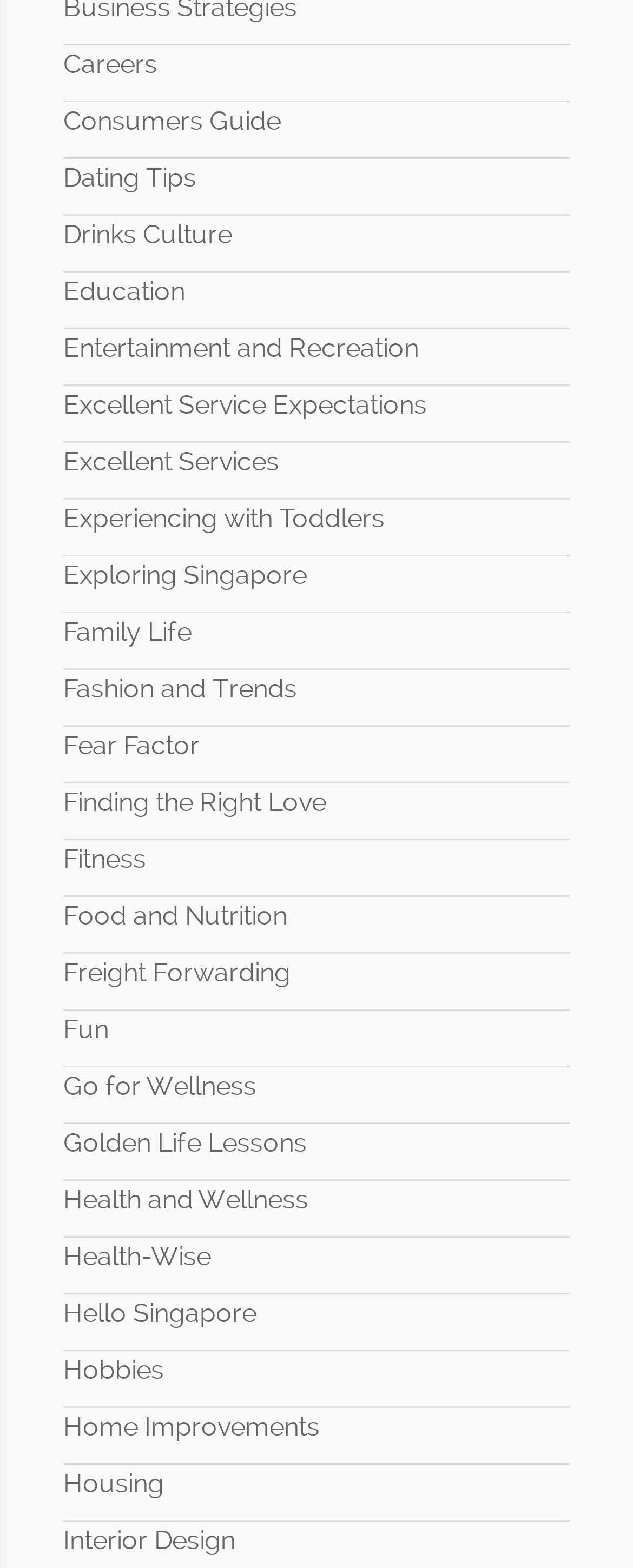Answer this question in one word or a short phrase: How many links are there on the webpage?

27